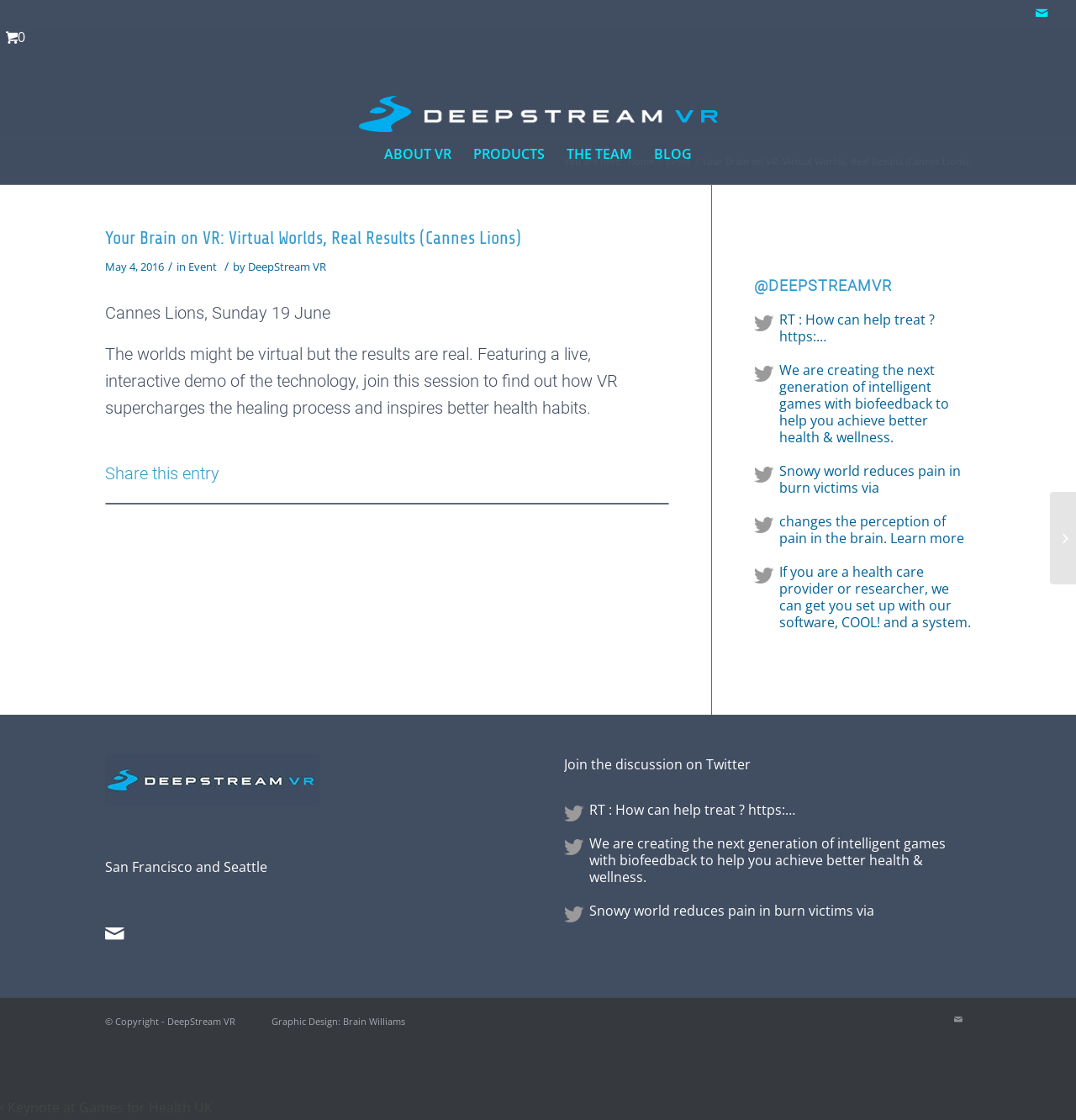Determine the bounding box coordinates of the section I need to click to execute the following instruction: "View the keynote at Games for Health UK". Provide the coordinates as four float numbers between 0 and 1, i.e., [left, top, right, bottom].

[0.976, 0.439, 1.0, 0.522]